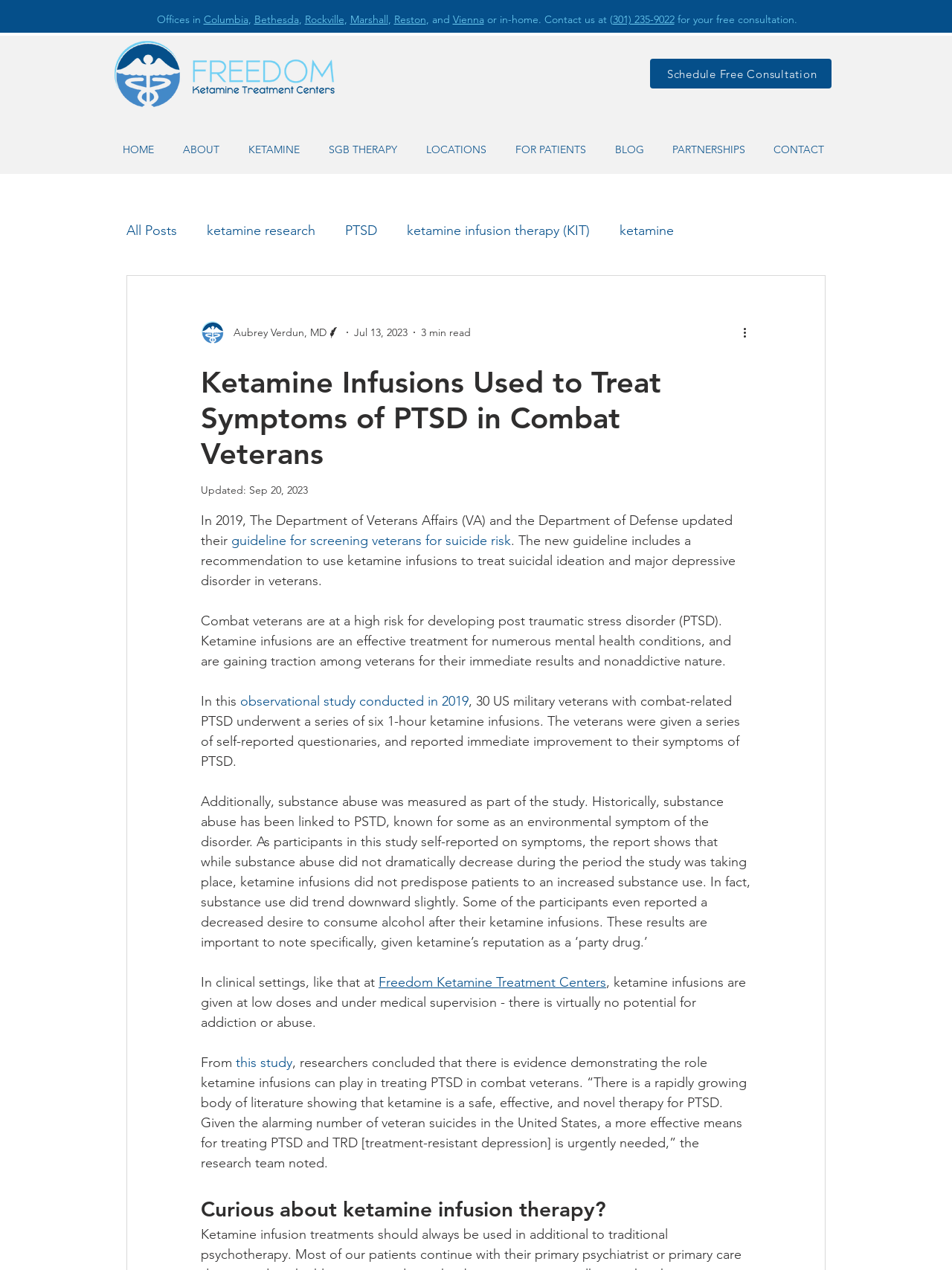Identify the bounding box coordinates necessary to click and complete the given instruction: "Contact us at 301) 235-9022".

[0.643, 0.01, 0.708, 0.02]